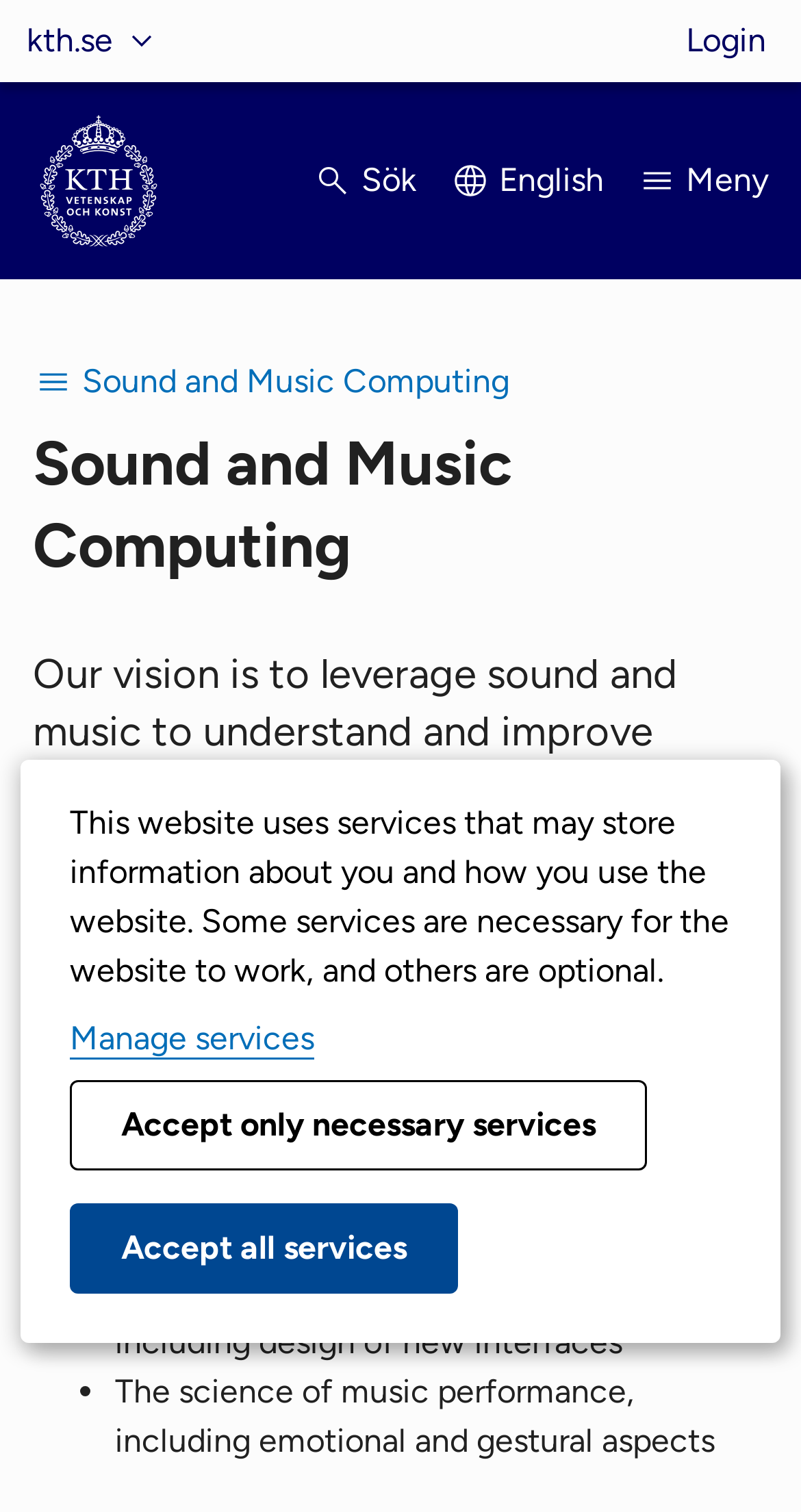Find the bounding box coordinates of the element's region that should be clicked in order to follow the given instruction: "Go to the Sound and Music Computing page". The coordinates should consist of four float numbers between 0 and 1, i.e., [left, top, right, bottom].

[0.041, 0.225, 0.636, 0.28]